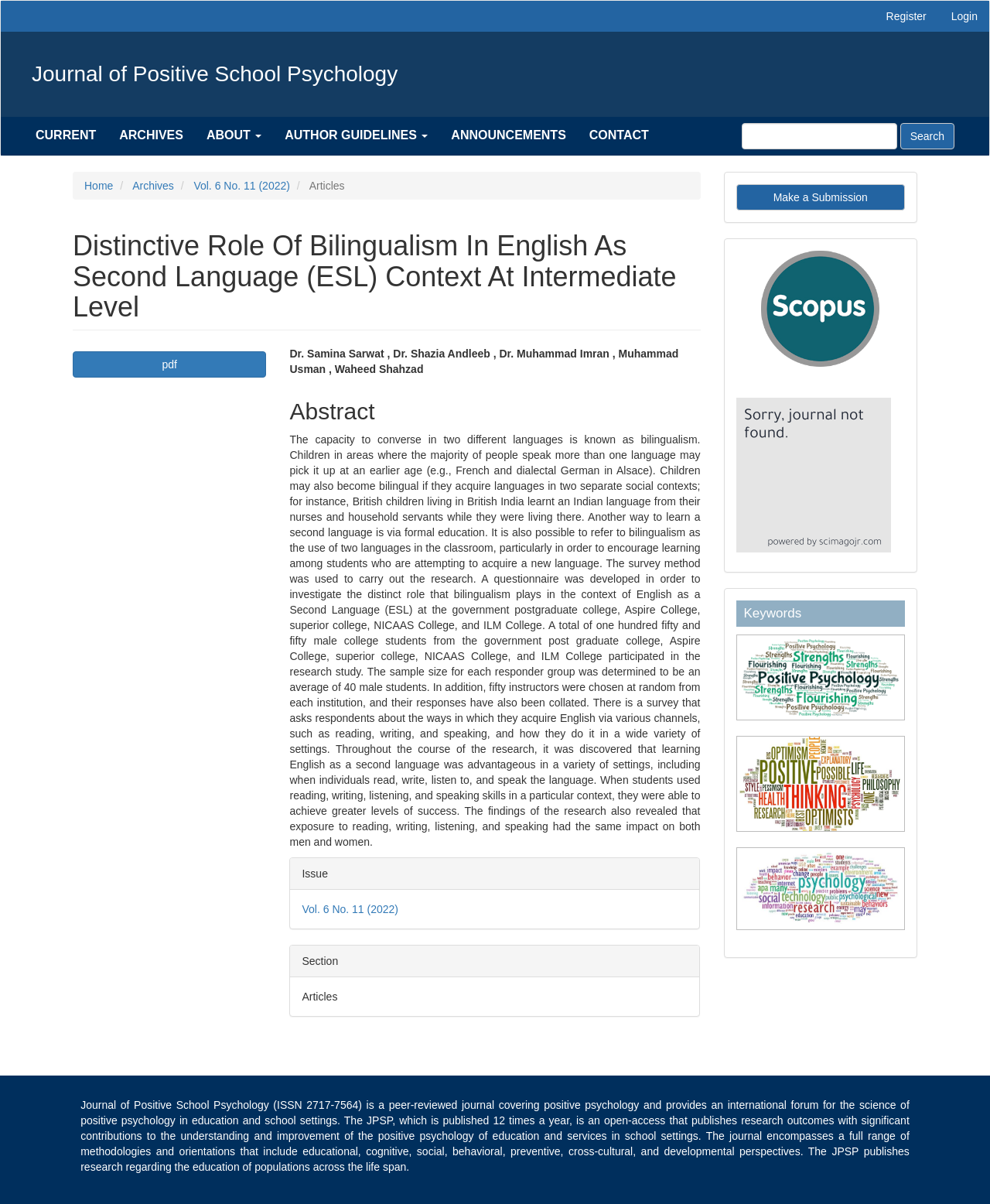What is the topic of the article?
Relying on the image, give a concise answer in one word or a brief phrase.

Bilingualism in ESL context